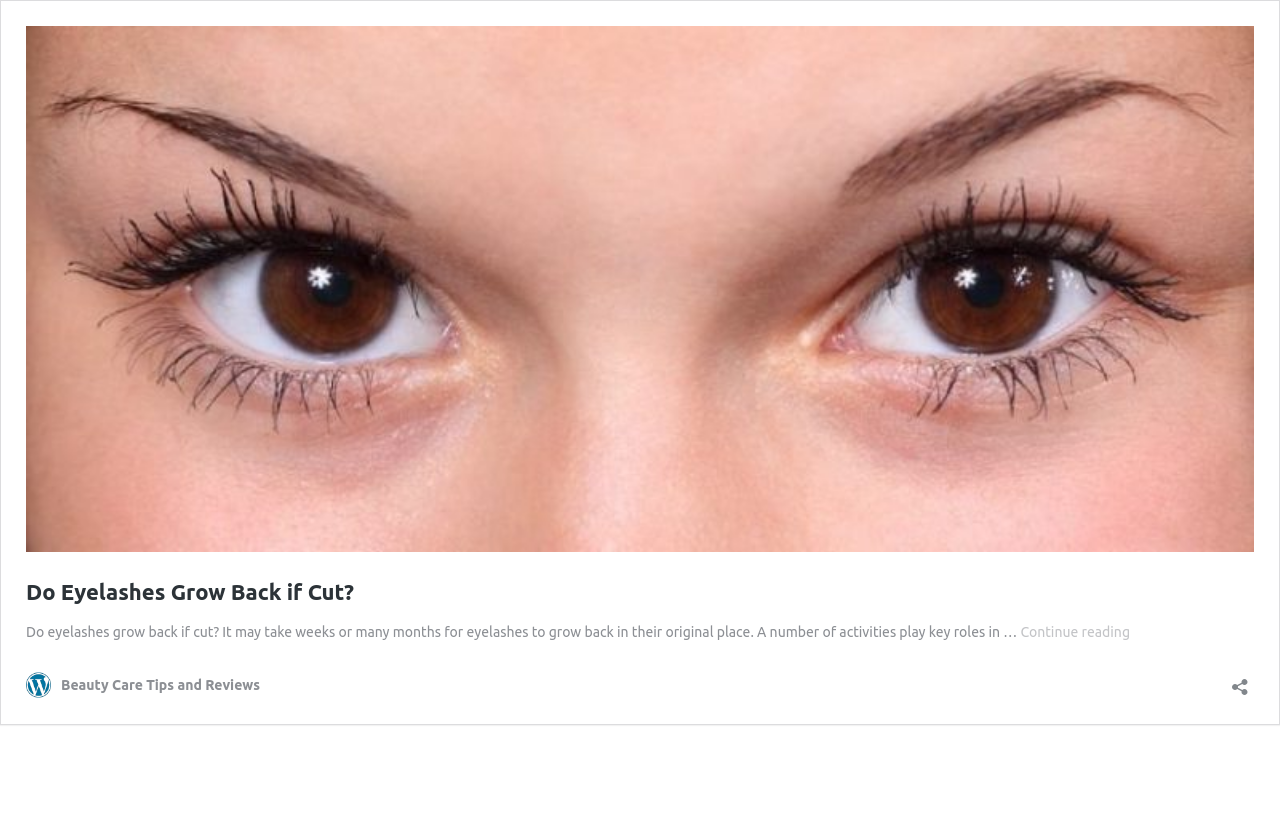Determine the bounding box coordinates of the UI element described below. Use the format (top-left x, top-left y, bottom-right x, bottom-right y) with floating point numbers between 0 and 1: aria-label="Open sharing dialog"

[0.958, 0.793, 0.98, 0.83]